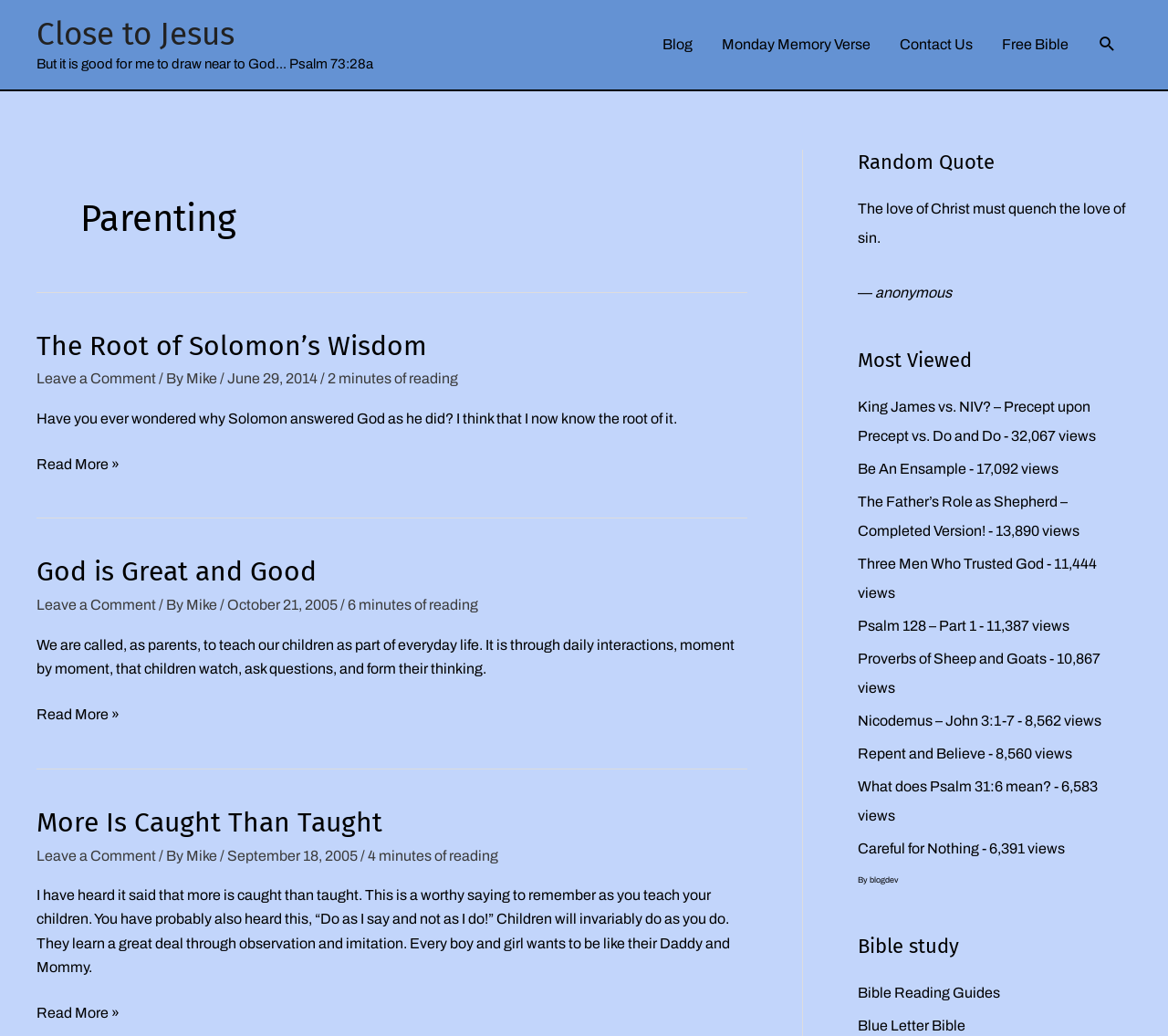From the webpage screenshot, identify the region described by Contact Us. Provide the bounding box coordinates as (top-left x, top-left y, bottom-right x, bottom-right y), with each value being a floating point number between 0 and 1.

[0.758, 0.015, 0.845, 0.071]